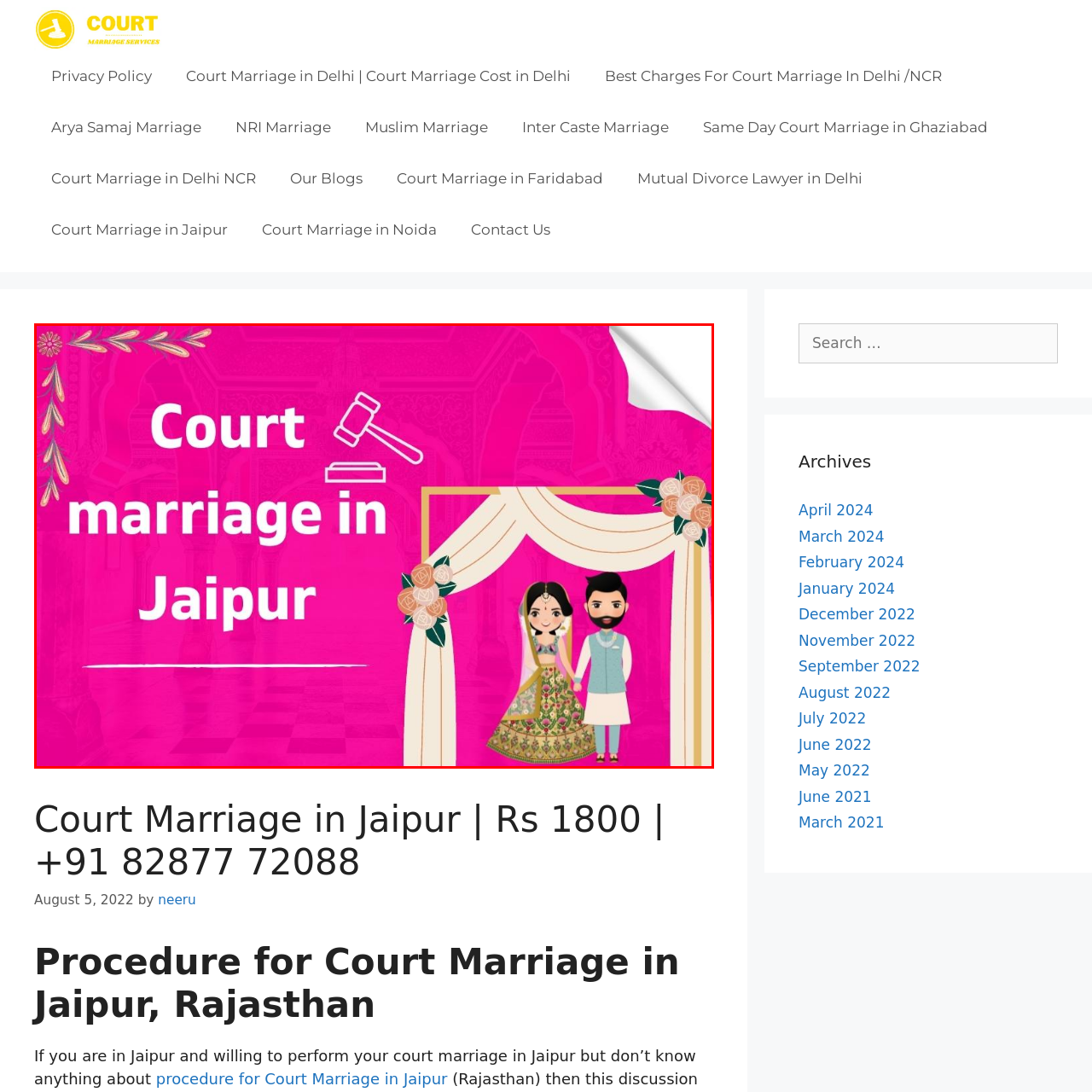Refer to the image encased in the red bounding box and answer the subsequent question with a single word or phrase:
What is the attire of the groom and bride?

Colorful